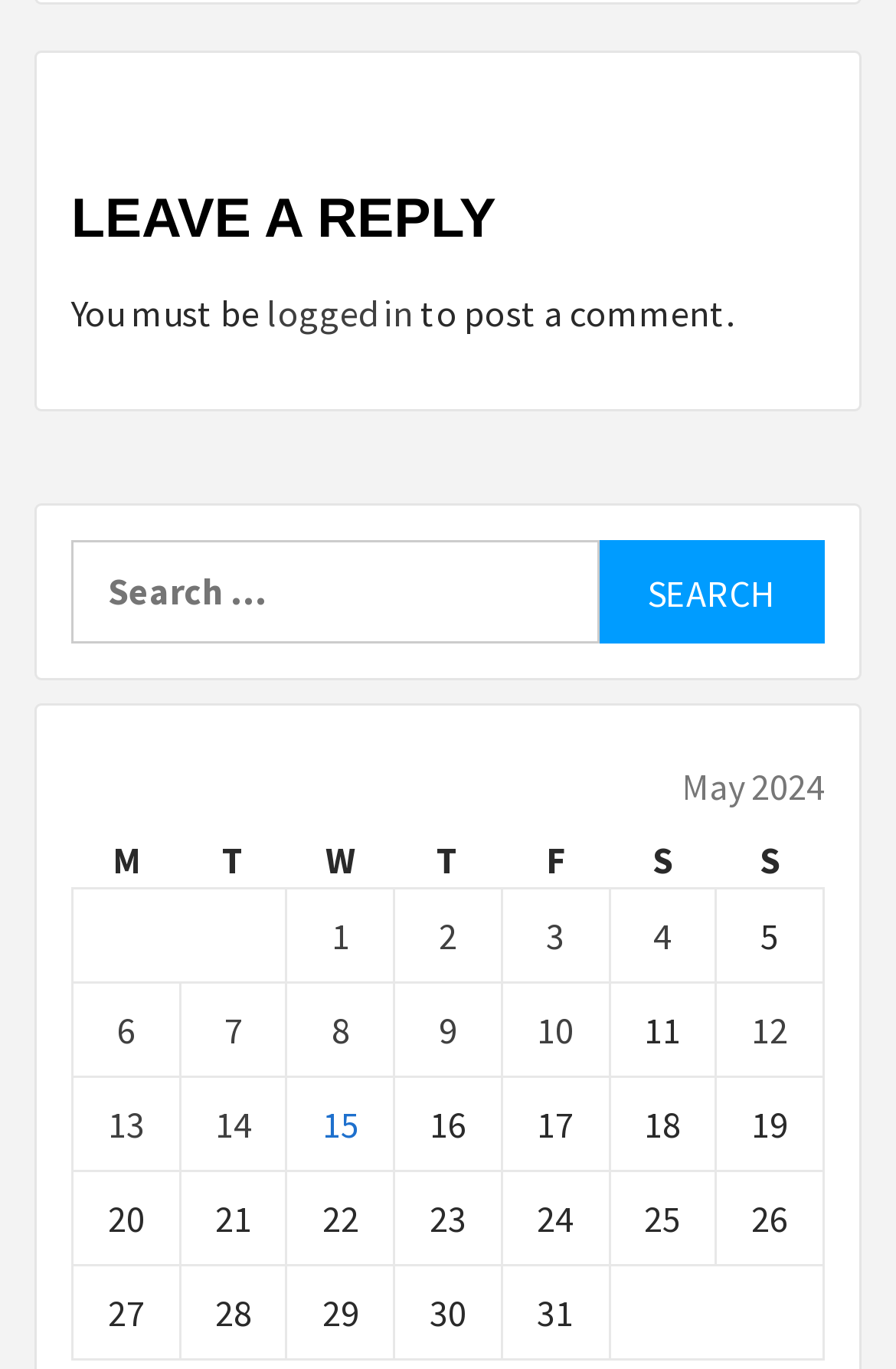What is the purpose of the search box?
Answer the question with a thorough and detailed explanation.

The search box is located at the top of the webpage, and it has a label 'Search for:' next to it. This suggests that the search box is intended for users to search for specific posts or content on the webpage.